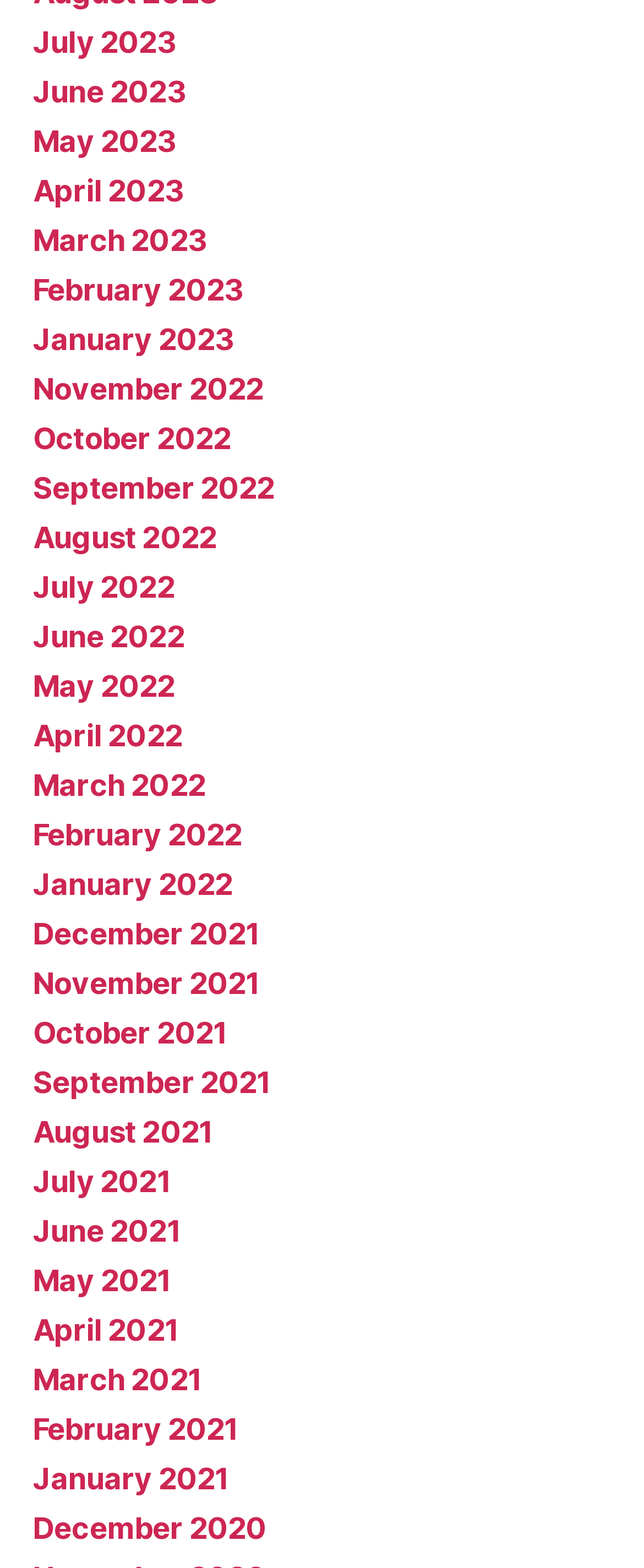Please locate the bounding box coordinates of the element's region that needs to be clicked to follow the instruction: "Access November 2022". The bounding box coordinates should be provided as four float numbers between 0 and 1, i.e., [left, top, right, bottom].

[0.051, 0.237, 0.409, 0.259]